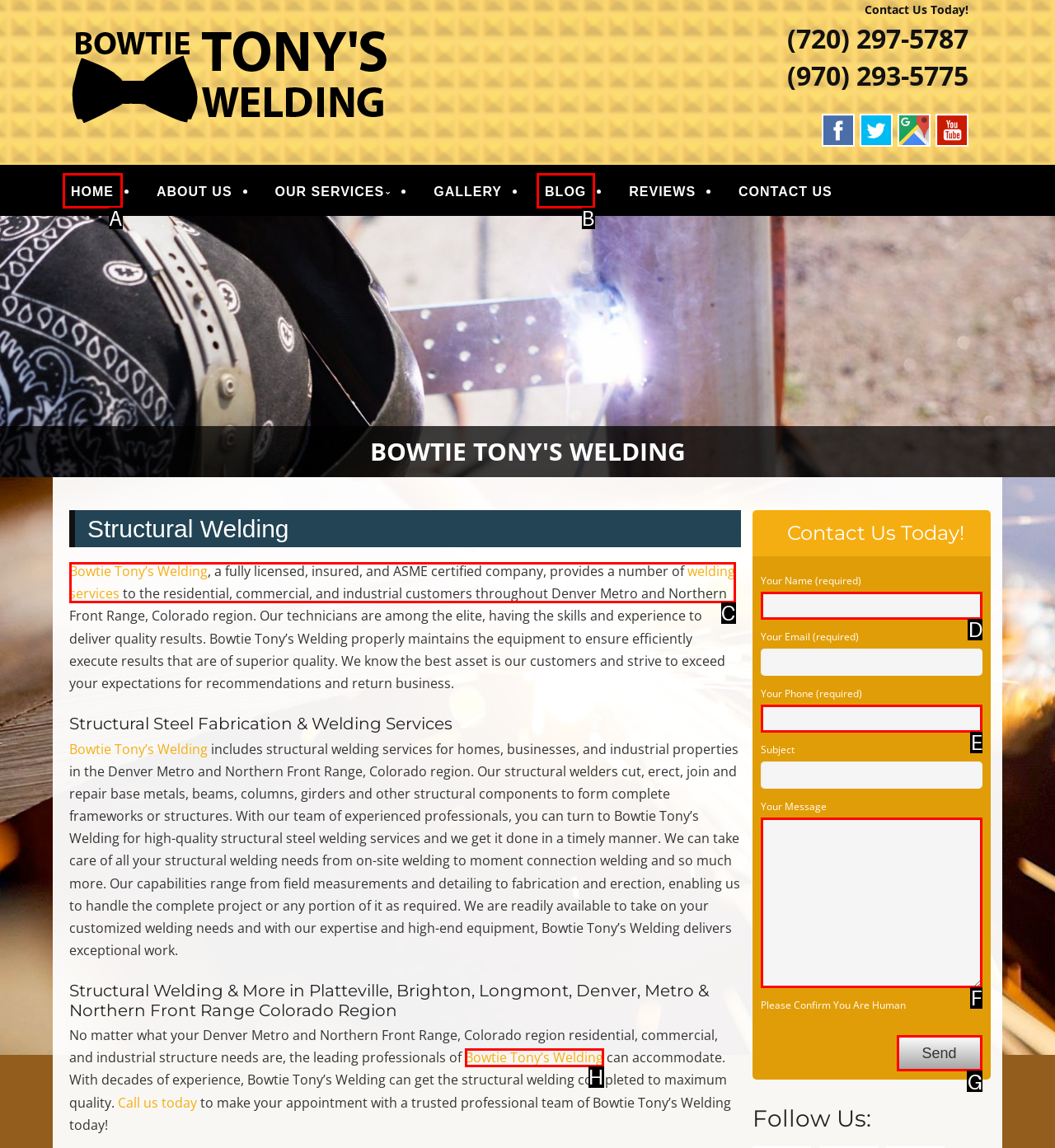To complete the instruction: Send a message, which HTML element should be clicked?
Respond with the option's letter from the provided choices.

G